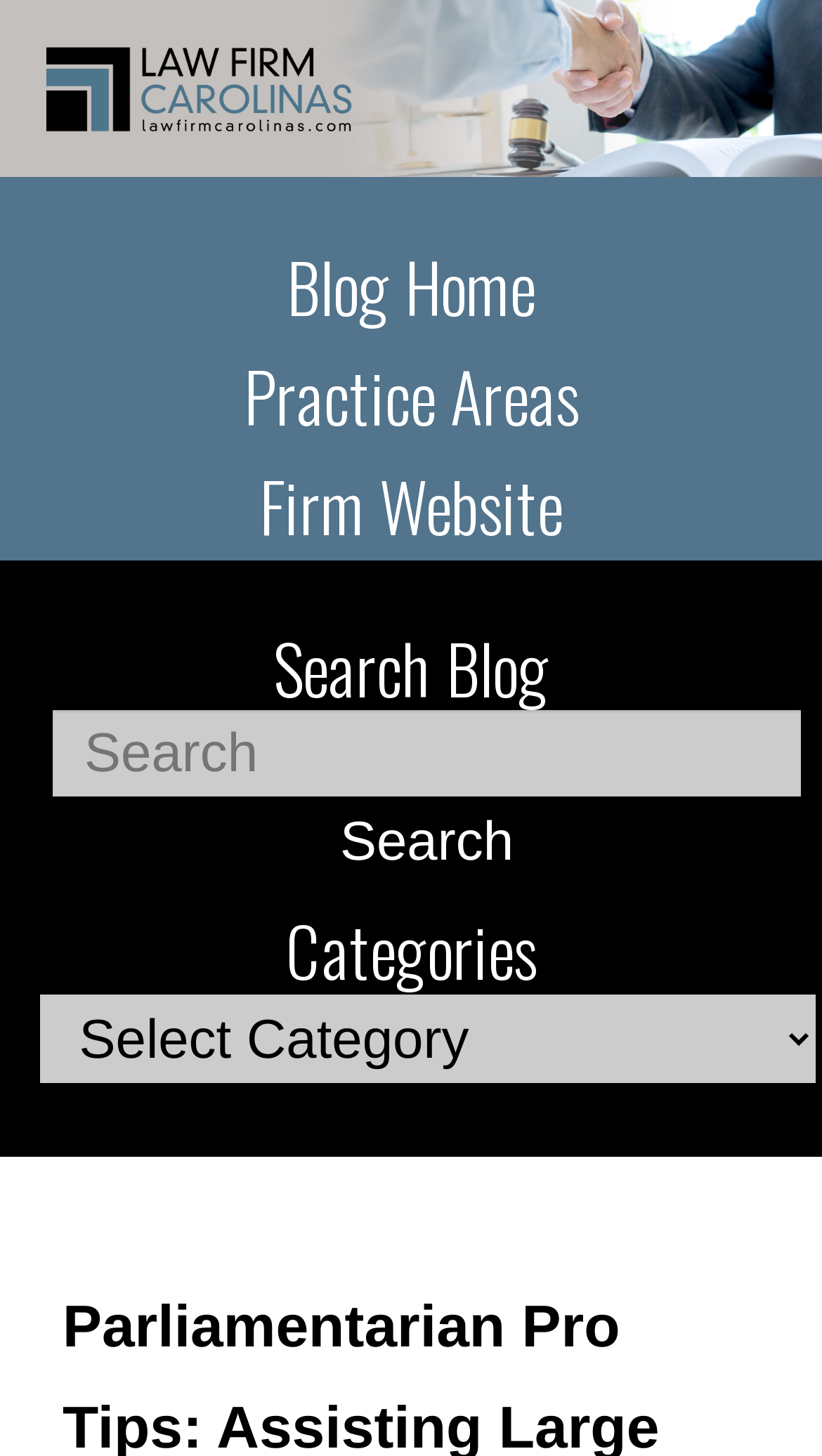Detail the various sections and features of the webpage.

The webpage appears to be a blog post titled "Parliamentarian Pro Tips: Assisting Large Meetings - Law Firm Carolinas". At the top, there are three links: "Blog Home", "Practice Areas", and "Firm Website", positioned horizontally next to each other, with "Blog Home" on the left and "Firm Website" on the right.

Below these links, there is a search function, consisting of a heading "Search Blog", a text box labeled "Search", and a "Search" button to the right of the text box. The search function is located roughly in the middle of the page.

Further down, there is a heading "Categories" followed by a combobox also labeled "Categories", which allows users to select from a list of options. This element is positioned near the bottom of the page.

The meta description suggests that the blog post itself discusses the challenges of large annual meetings and conventions for parliamentarians, including the rapid pace of business items and the presence of a large audience.